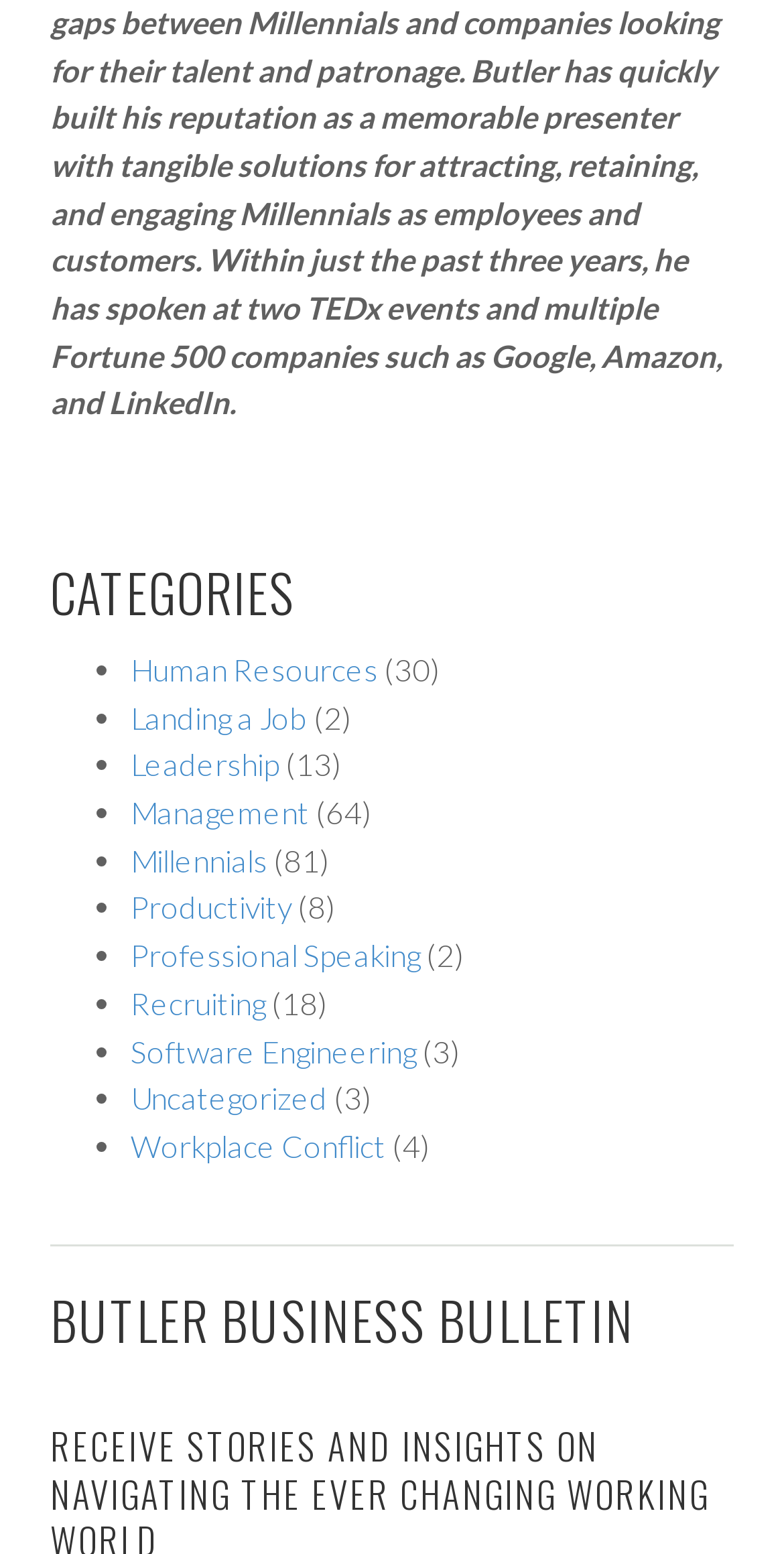What is the title of the section below the categories?
Please ensure your answer is as detailed and informative as possible.

The title of the section below the categories is 'BUTLER BUSINESS BULLETIN' which is a heading element located below the list of categories.